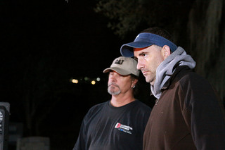Using the elements shown in the image, answer the question comprehensively: What is Bill Allanson wearing?

According to the caption, Bill Allanson is wearing a hat, which is mentioned as part of his attire in the scene.